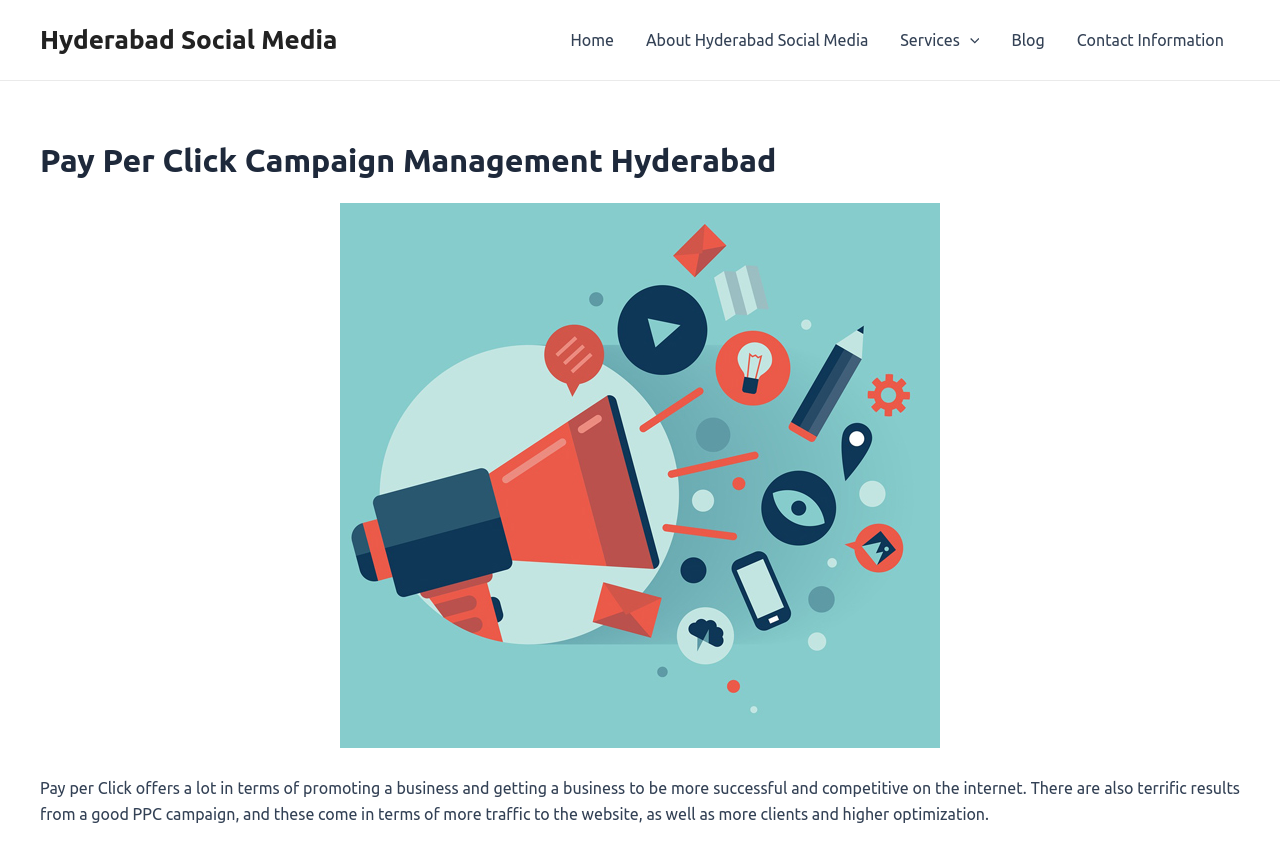Based on the image, please elaborate on the answer to the following question:
What is the name of the city in the navigation menu?

I looked at the navigation menu and found the link 'Hyderabad Social Media' and 'Hyderabad Pay Per Click Campaign Management India' which indicates that the city is Hyderabad.